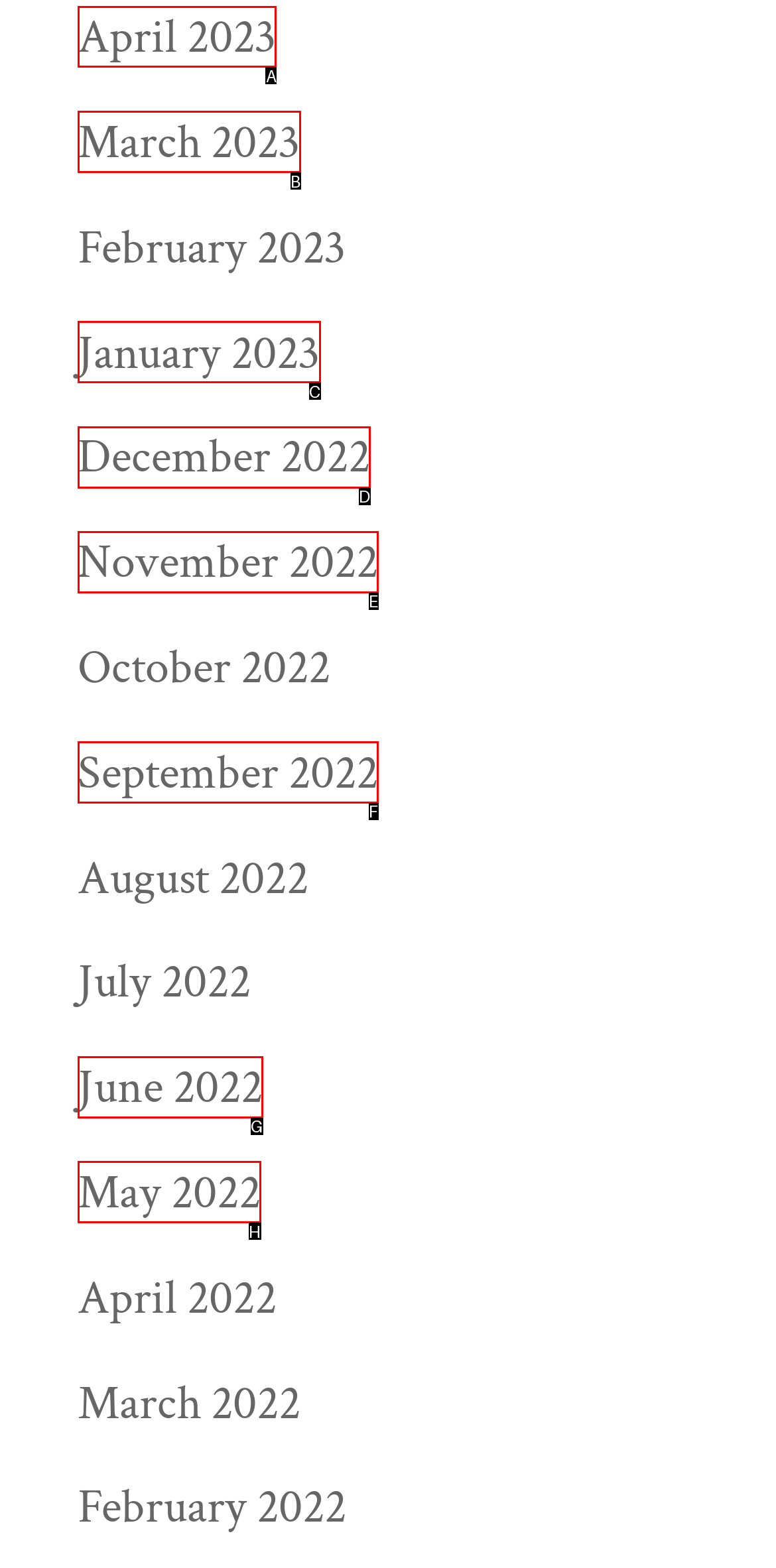Select the correct UI element to complete the task: view April 2023
Please provide the letter of the chosen option.

A